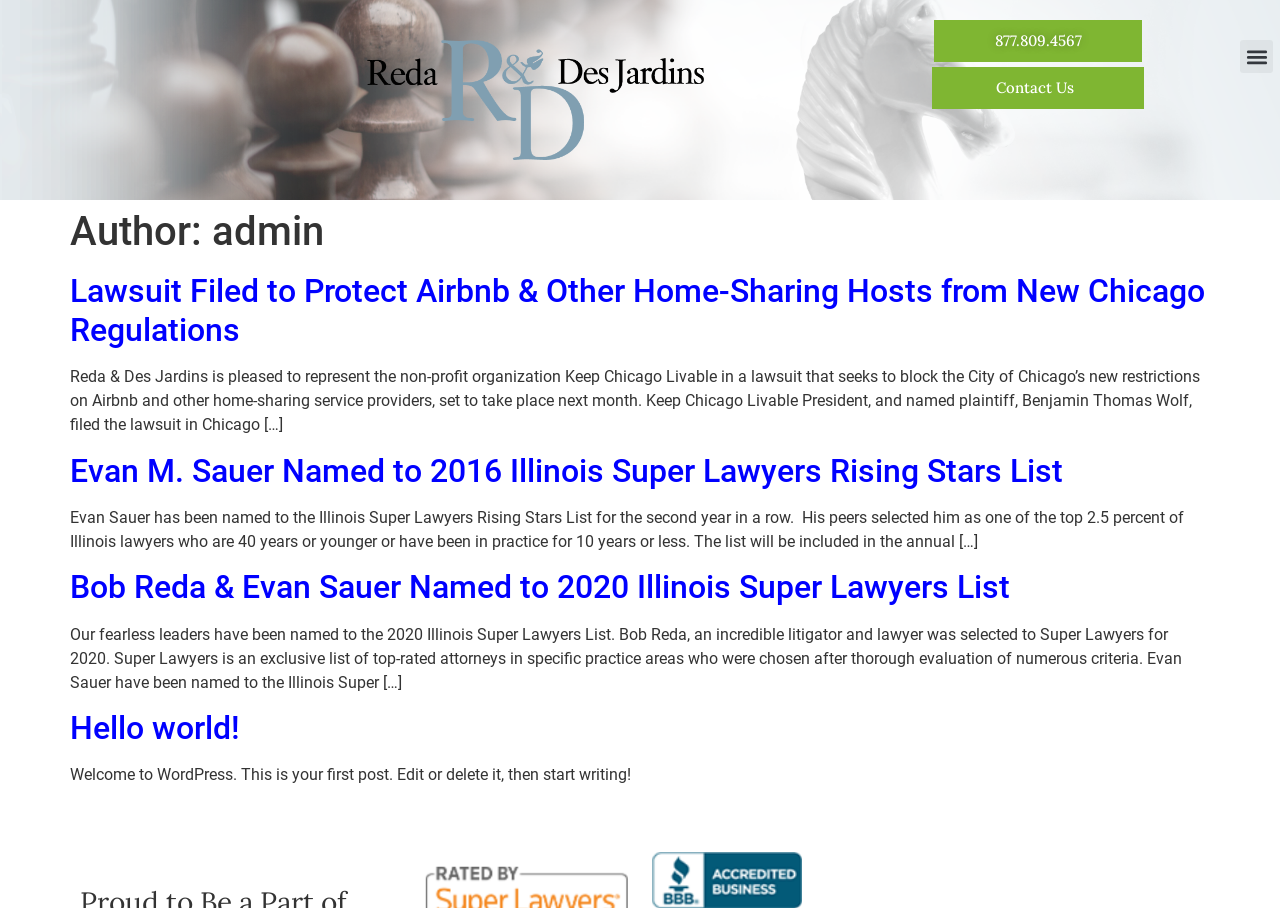What is the author of the first article?
Answer the question using a single word or phrase, according to the image.

admin